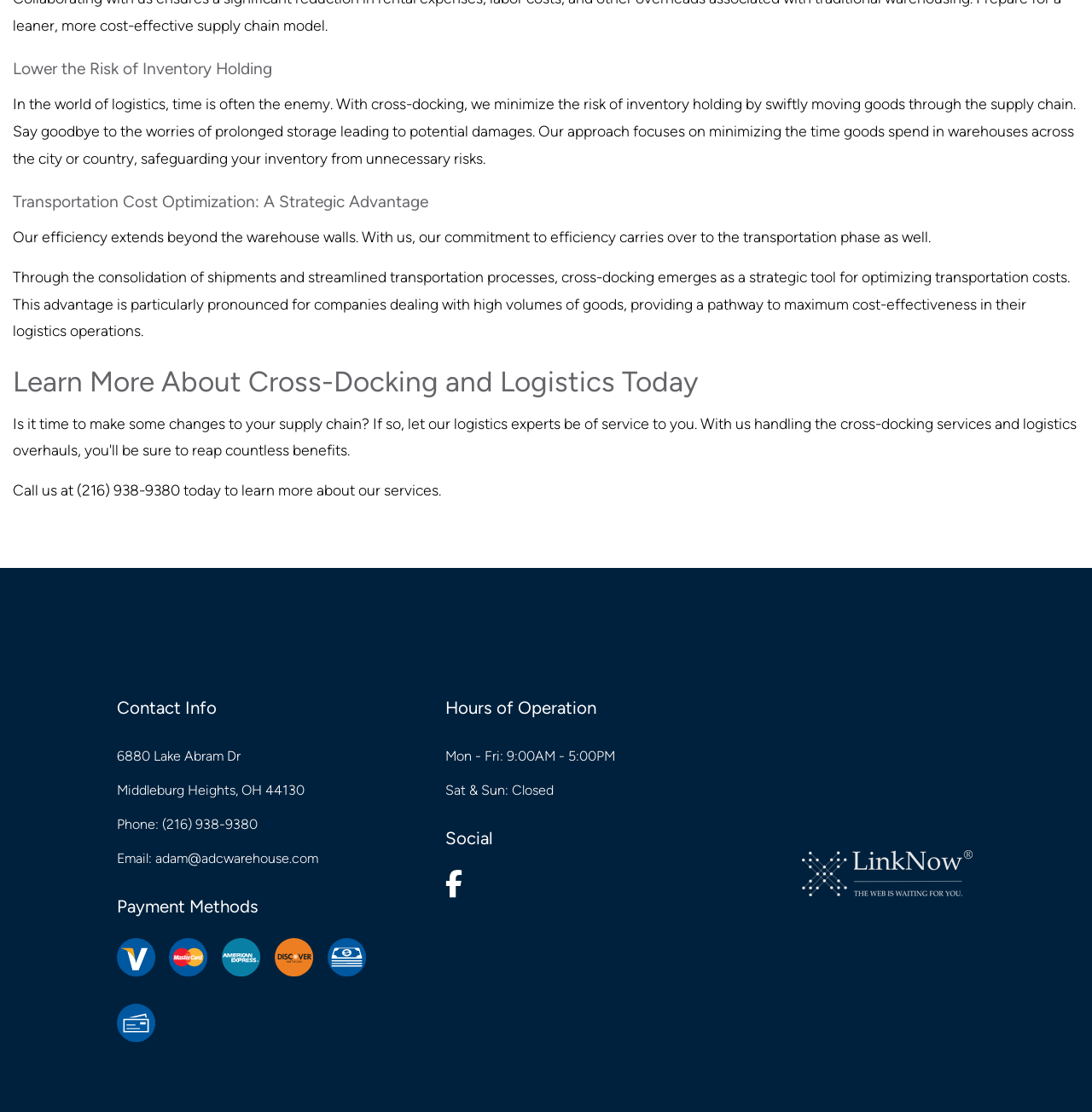Refer to the image and provide a thorough answer to this question:
What payment methods are accepted?

I found the payment methods by looking at the 'Payment Methods' section, where I saw images of different payment methods, including Visa, MasterCard, American Express, Discover Card, Cash, and Check.